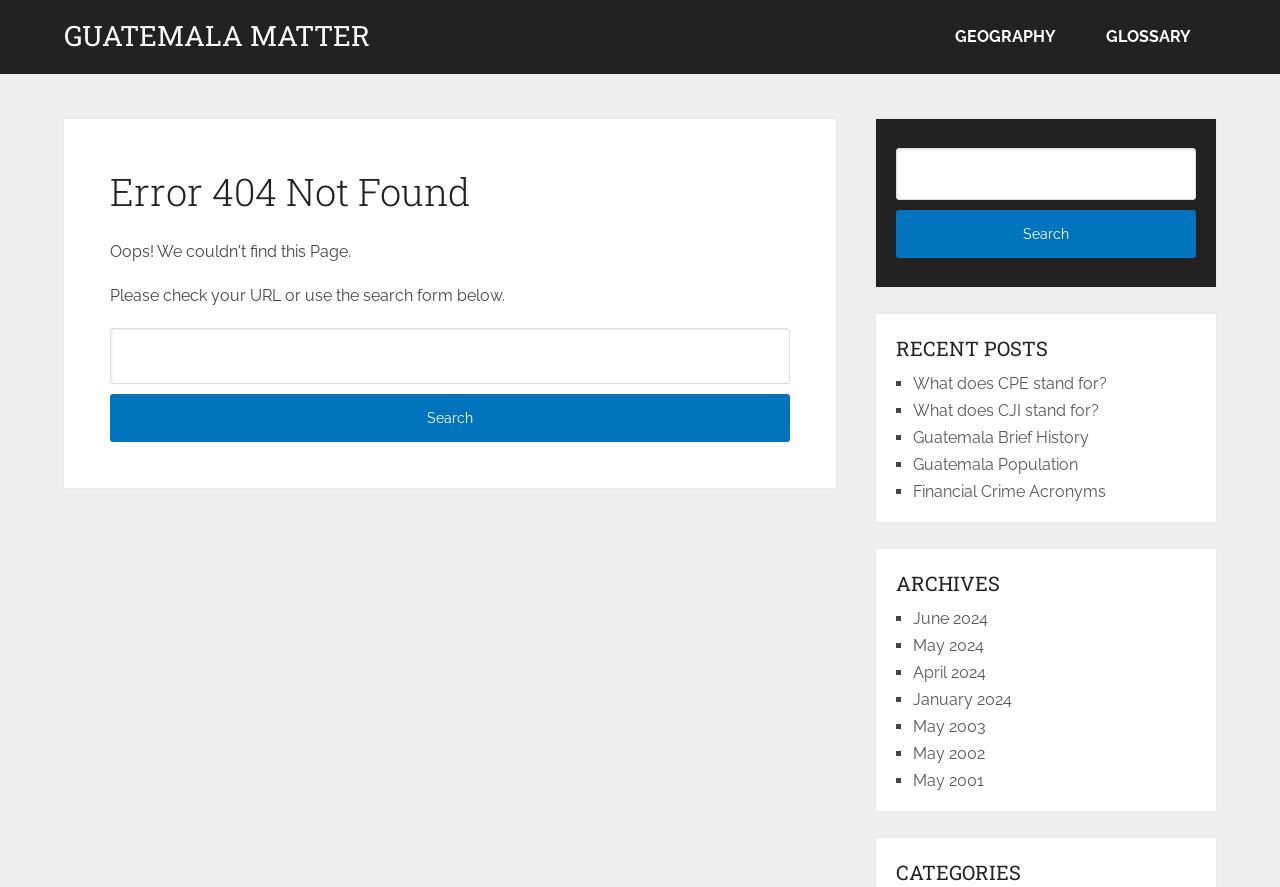Please locate the UI element described by "value="Search"" and provide its bounding box coordinates.

[0.086, 0.444, 0.617, 0.499]